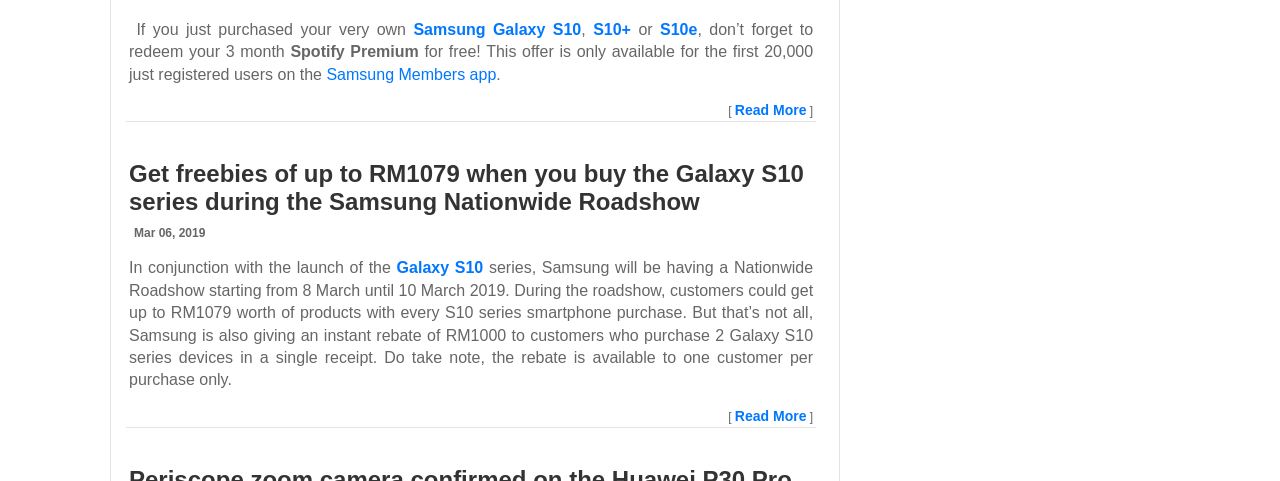Determine the bounding box coordinates for the HTML element described here: "Samsung Galaxy S10 series".

[0.42, 0.402, 0.582, 0.437]